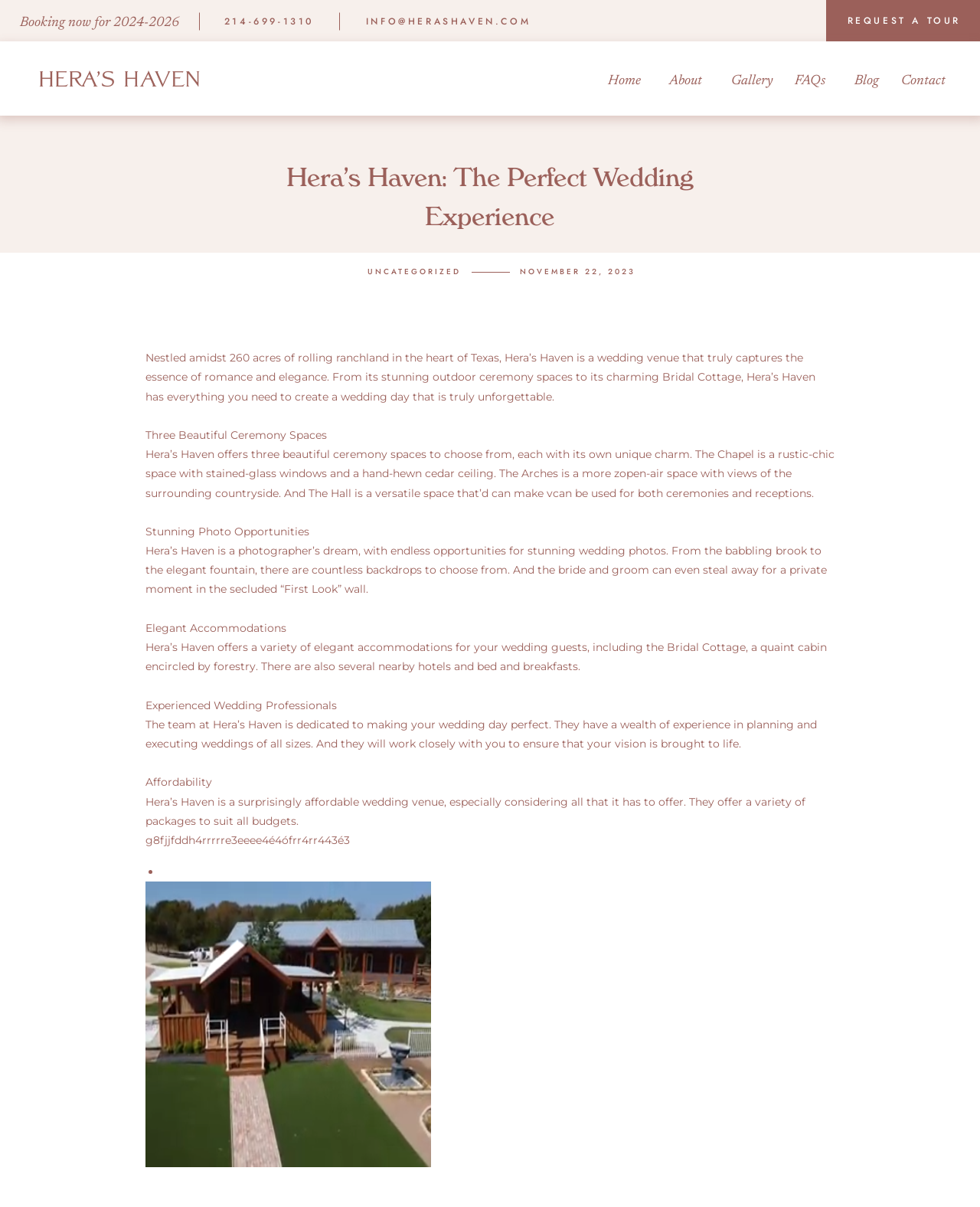What is the name of the rustic-chic ceremony space at Hera's Haven?
Can you give a detailed and elaborate answer to the question?

I found this information by reading the static text 'The Chapel is a rustic-chic space with stained-glass windows and a hand-hewn cedar ceiling.' which is located in the main content area of the webpage, describing the ceremony spaces at Hera's Haven.